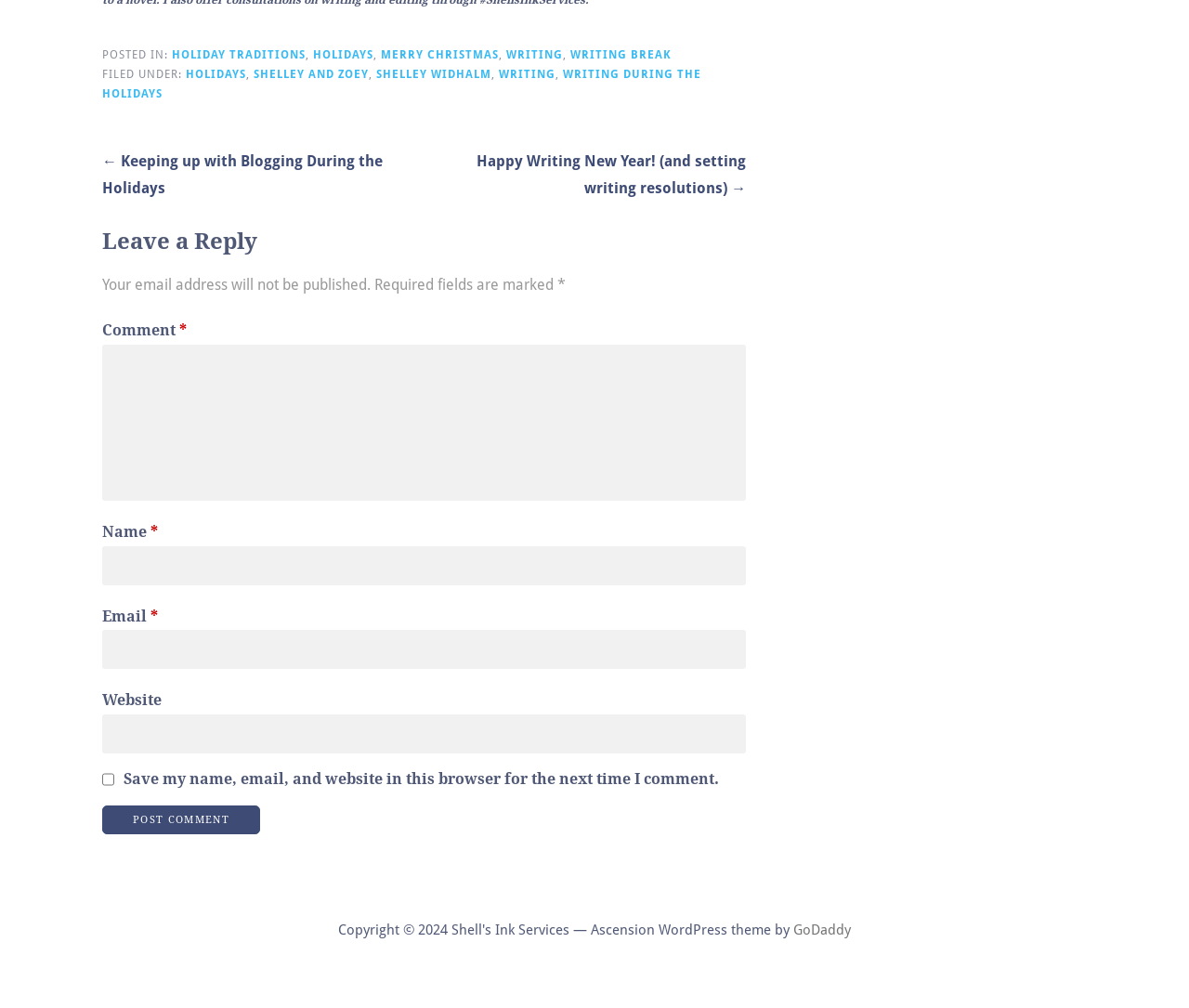What is the category of the post?
Answer briefly with a single word or phrase based on the image.

HOLIDAY TRADITIONS